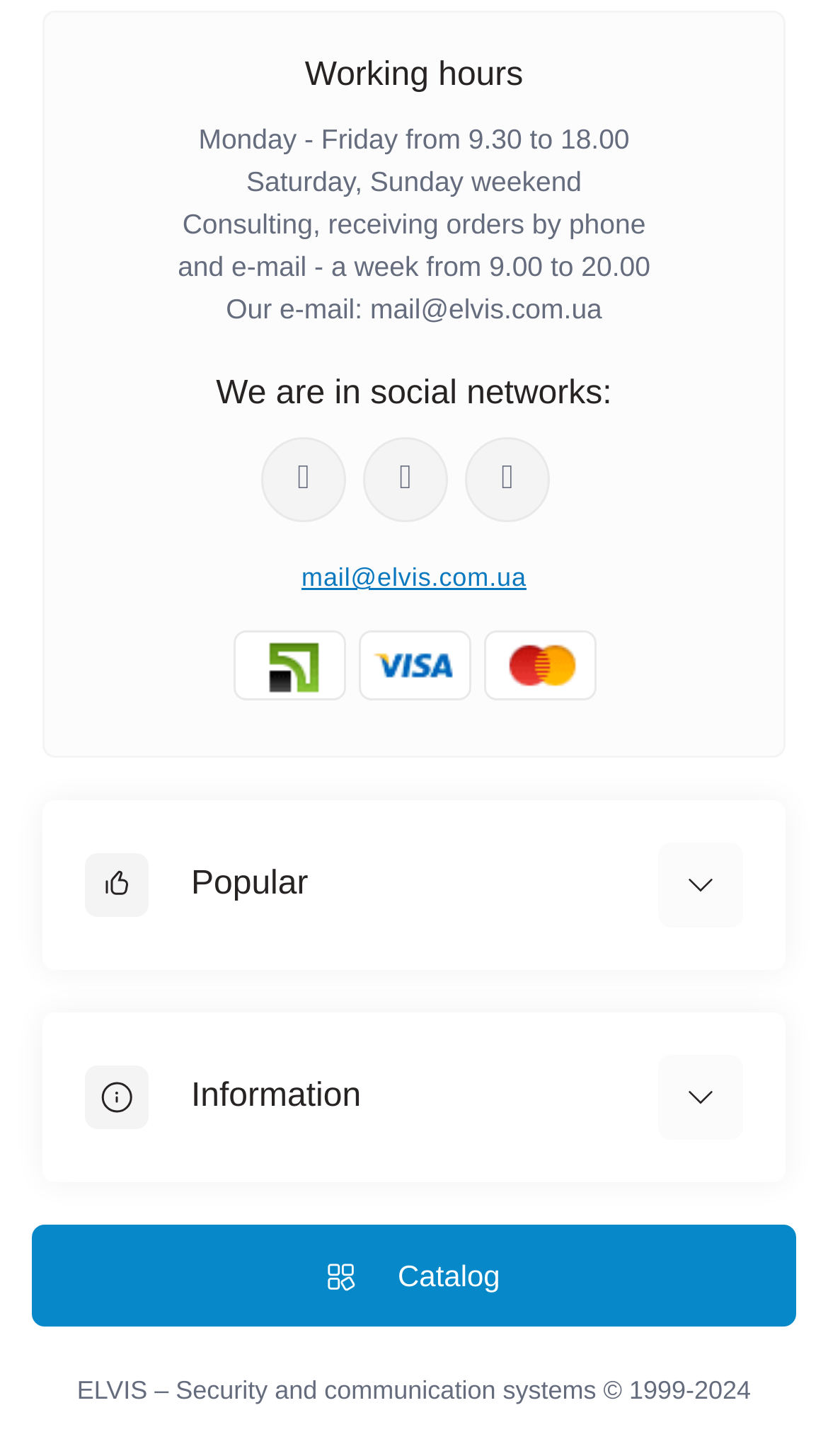Please provide a one-word or phrase answer to the question: 
What is the last information link listed?

Delivery & payment